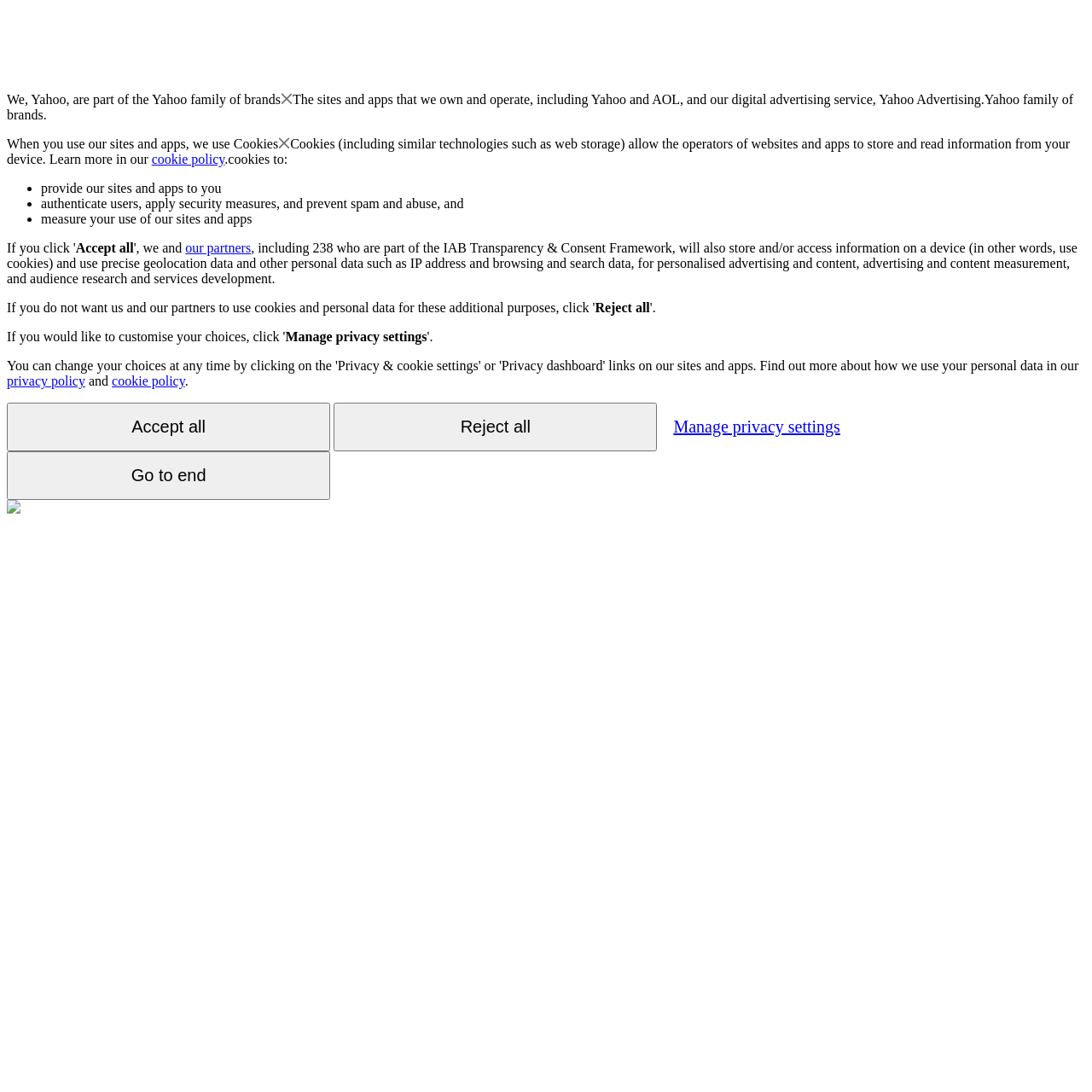Identify and provide the bounding box coordinates of the UI element described: "privacy policy". The coordinates should be formatted as [left, top, right, bottom], with each number being a float between 0 and 1.

[0.006, 0.342, 0.078, 0.355]